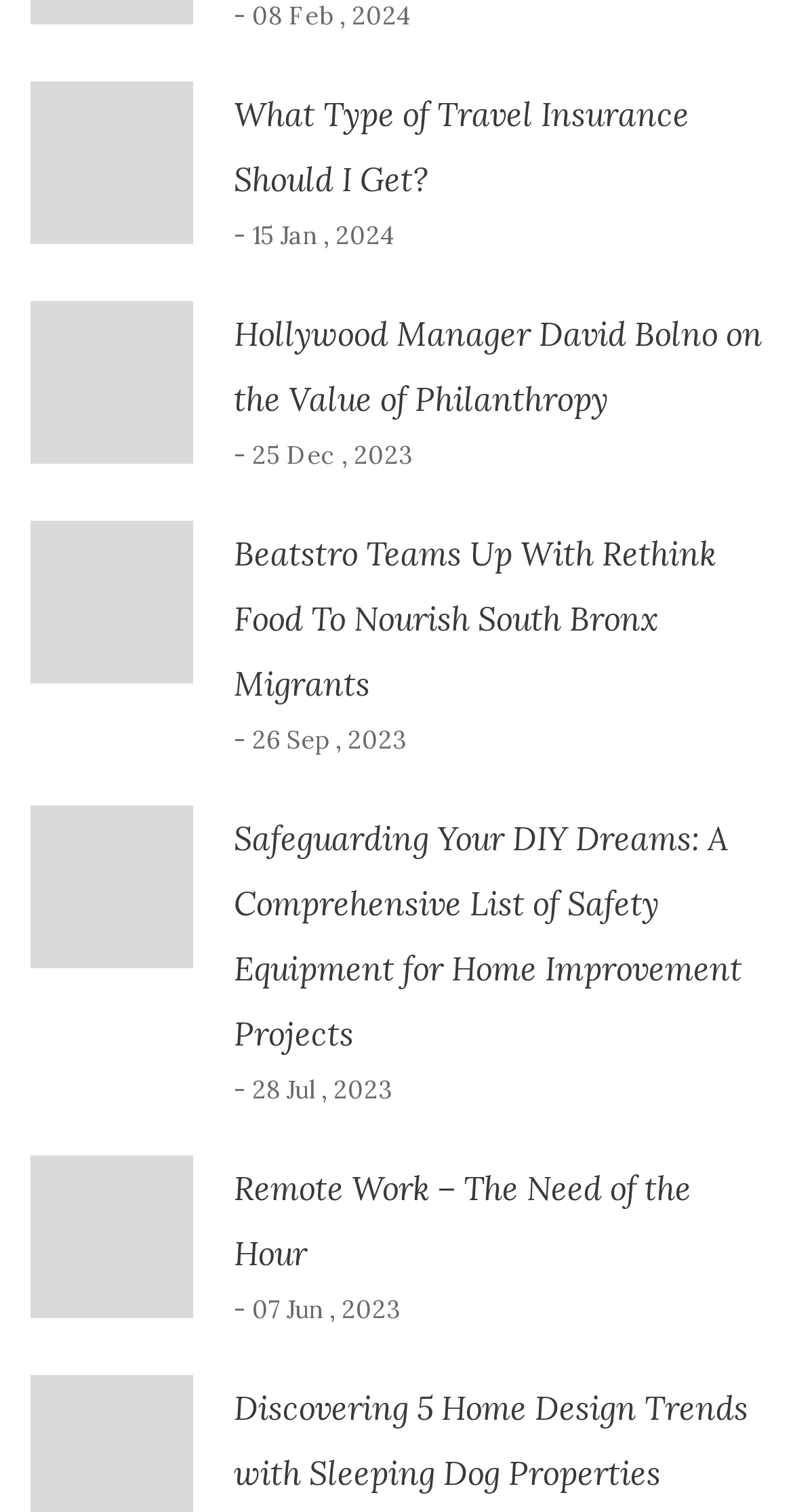Give a short answer using one word or phrase for the question:
How many links are on the webpage?

10